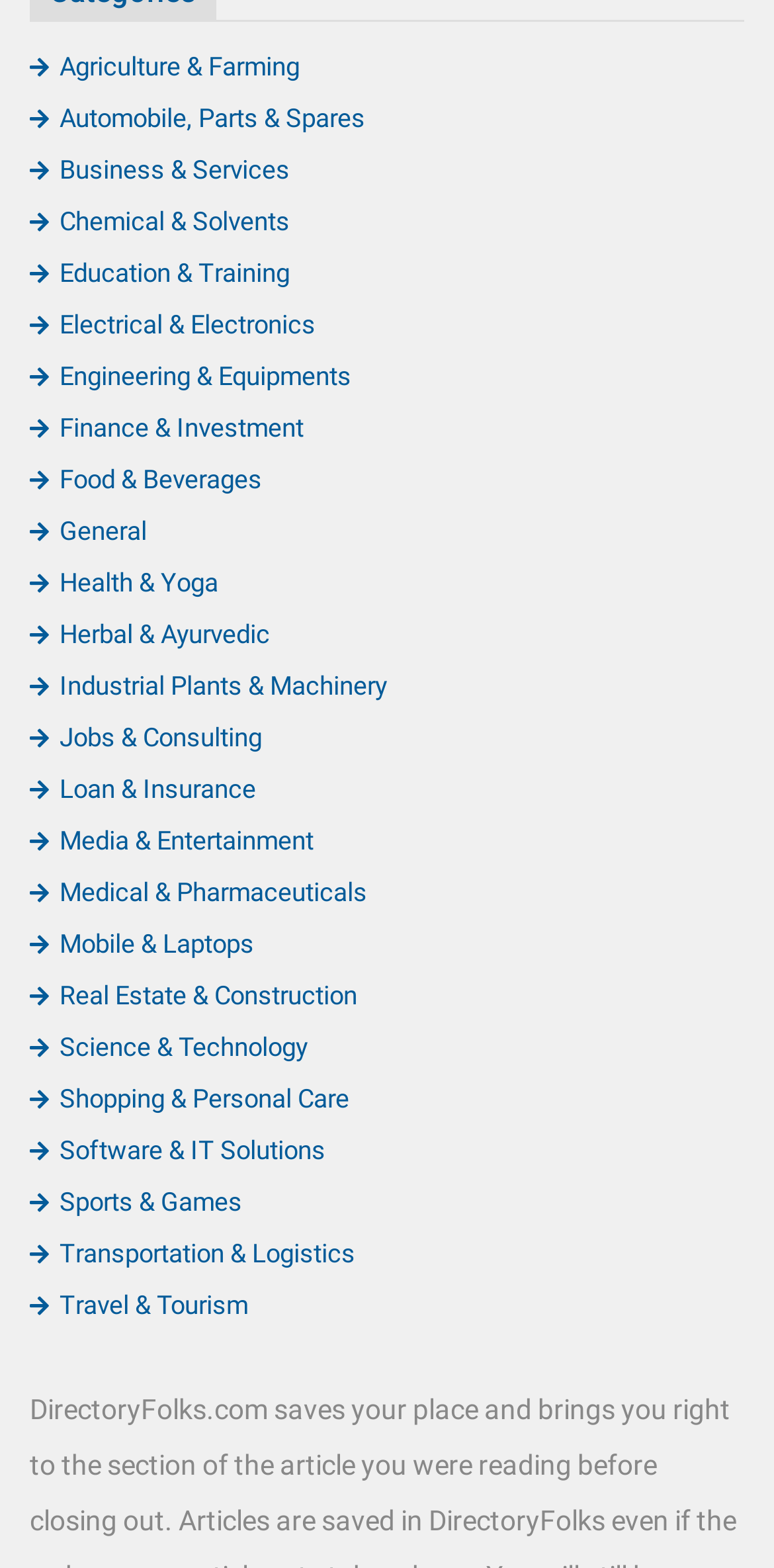Please find the bounding box coordinates of the element that needs to be clicked to perform the following instruction: "View Education & Training". The bounding box coordinates should be four float numbers between 0 and 1, represented as [left, top, right, bottom].

[0.038, 0.165, 0.374, 0.184]